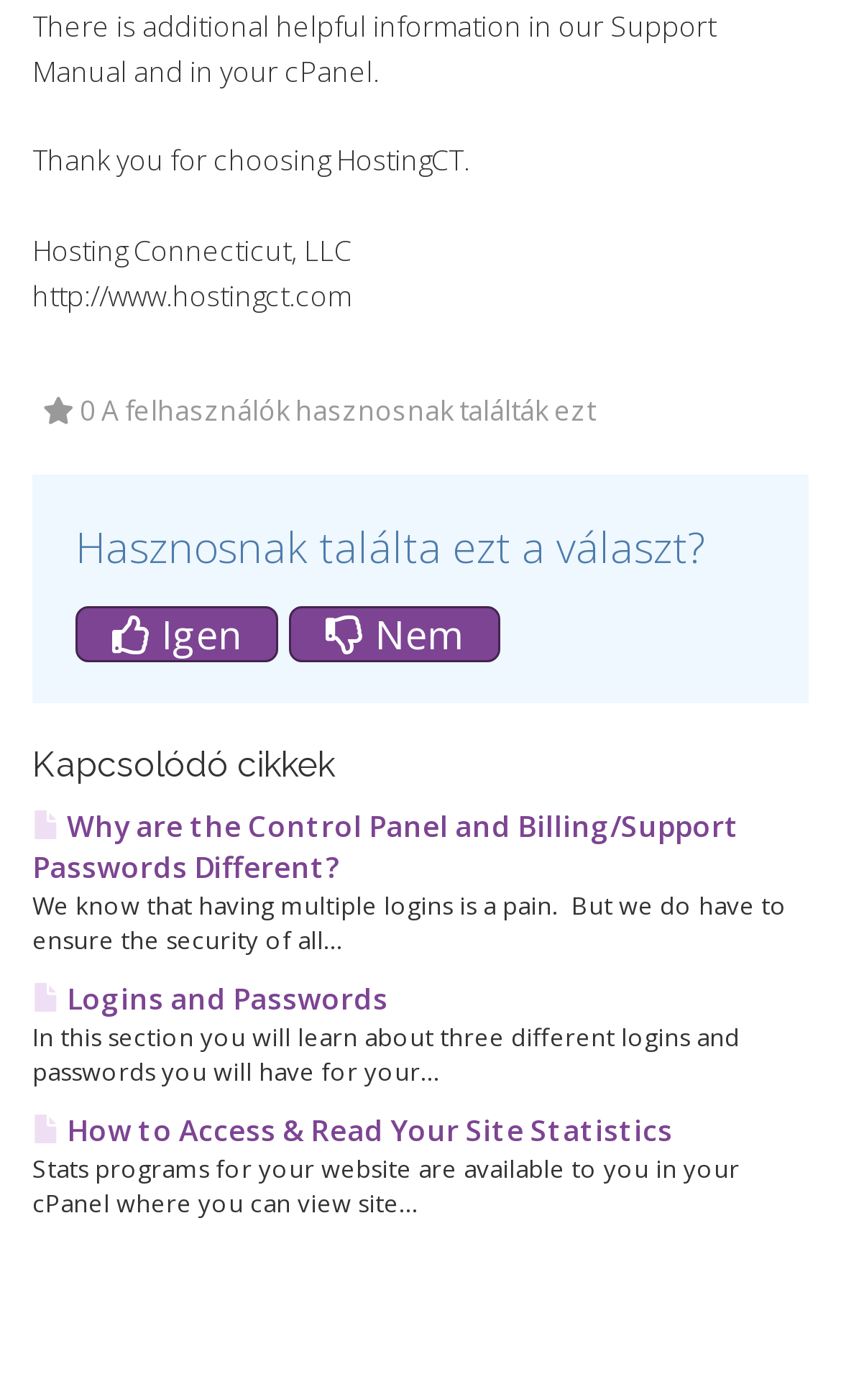Identify the bounding box for the given UI element using the description provided. Coordinates should be in the format (top-left x, top-left y, bottom-right x, bottom-right y) and must be between 0 and 1. Here is the description: Nem

[0.344, 0.433, 0.595, 0.473]